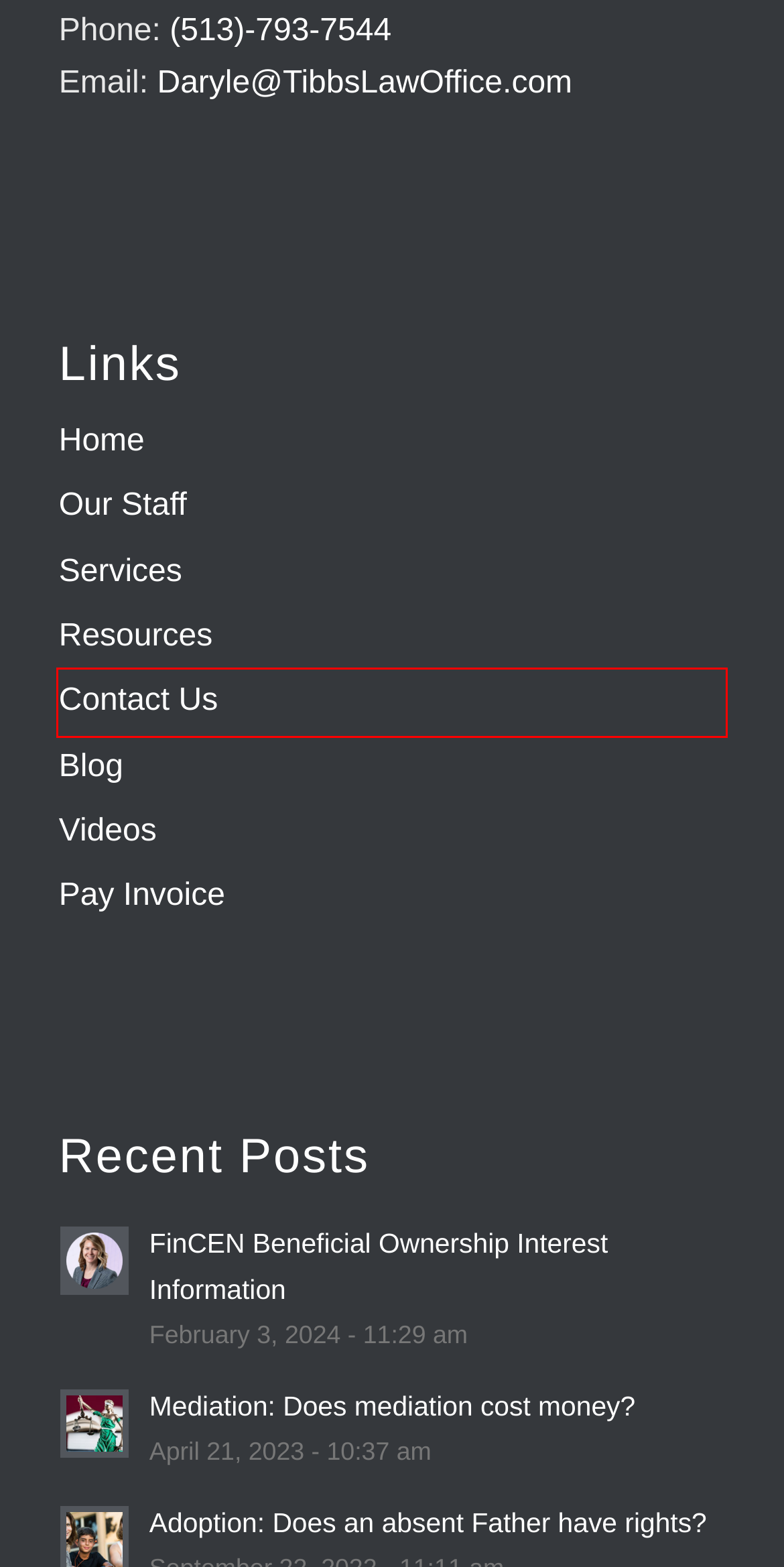You have a screenshot of a webpage where a red bounding box highlights a specific UI element. Identify the description that best matches the resulting webpage after the highlighted element is clicked. The choices are:
A. Tibbs Law Office, LLC – Serving Greater Cincinnati & Northern Kentucky (513) 793-7544
B. Blog – Tibbs Law Office, LLC
C. Resources – Tibbs Law Office, LLC
D. FinCEN Beneficial Ownership Interest Information – Tibbs Law Office, LLC
E. Daryle C. Tibbs, Esq. – Attorney – Owner – Tibbs Law Office, LLC
F. Payment – Tibbs Law Office, LLC
G. Services – Tibbs Law Office, LLC
H. Contact Us – Tibbs Law Office, LLC

H